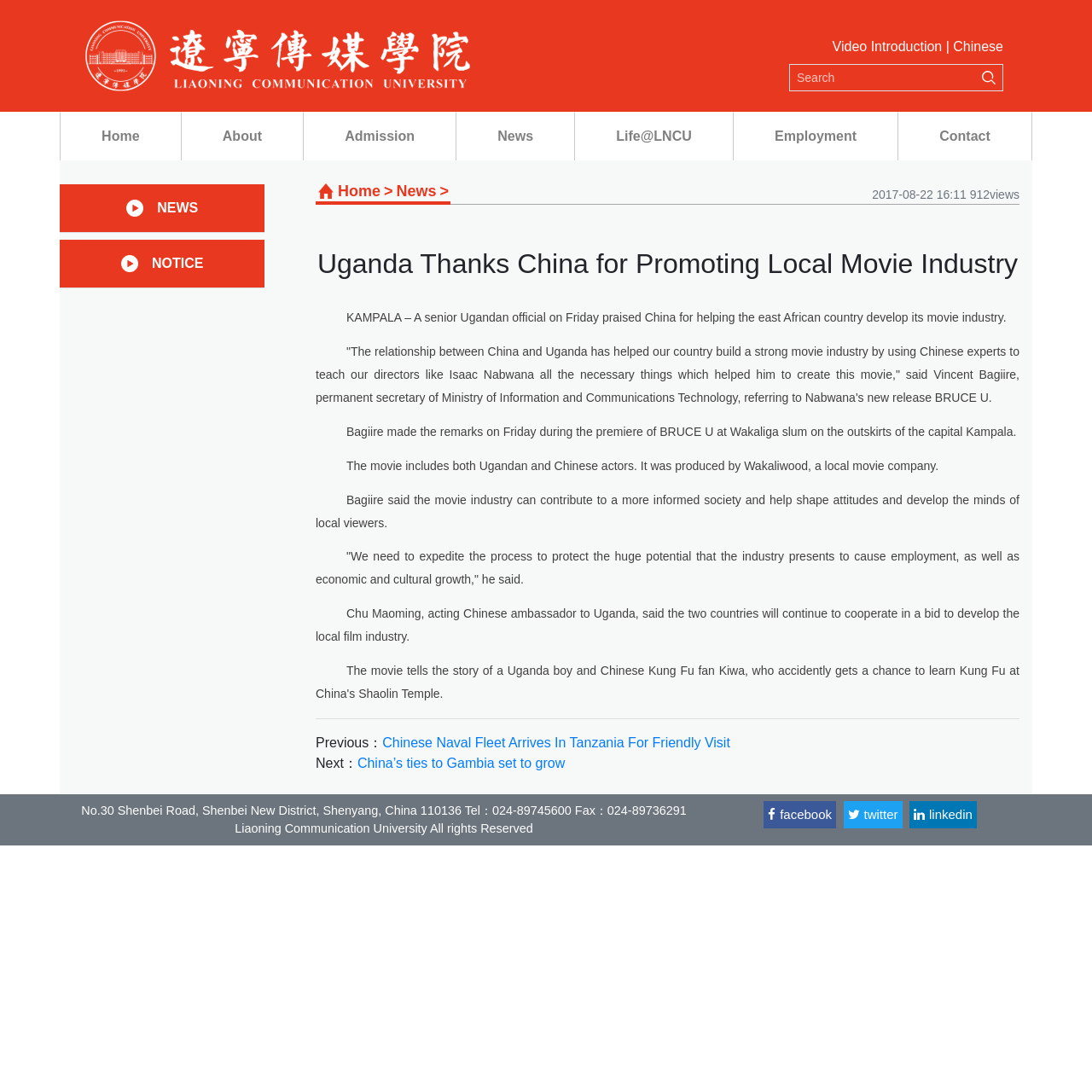Please identify the bounding box coordinates of the clickable element to fulfill the following instruction: "Search for something". The coordinates should be four float numbers between 0 and 1, i.e., [left, top, right, bottom].

[0.723, 0.059, 0.895, 0.084]